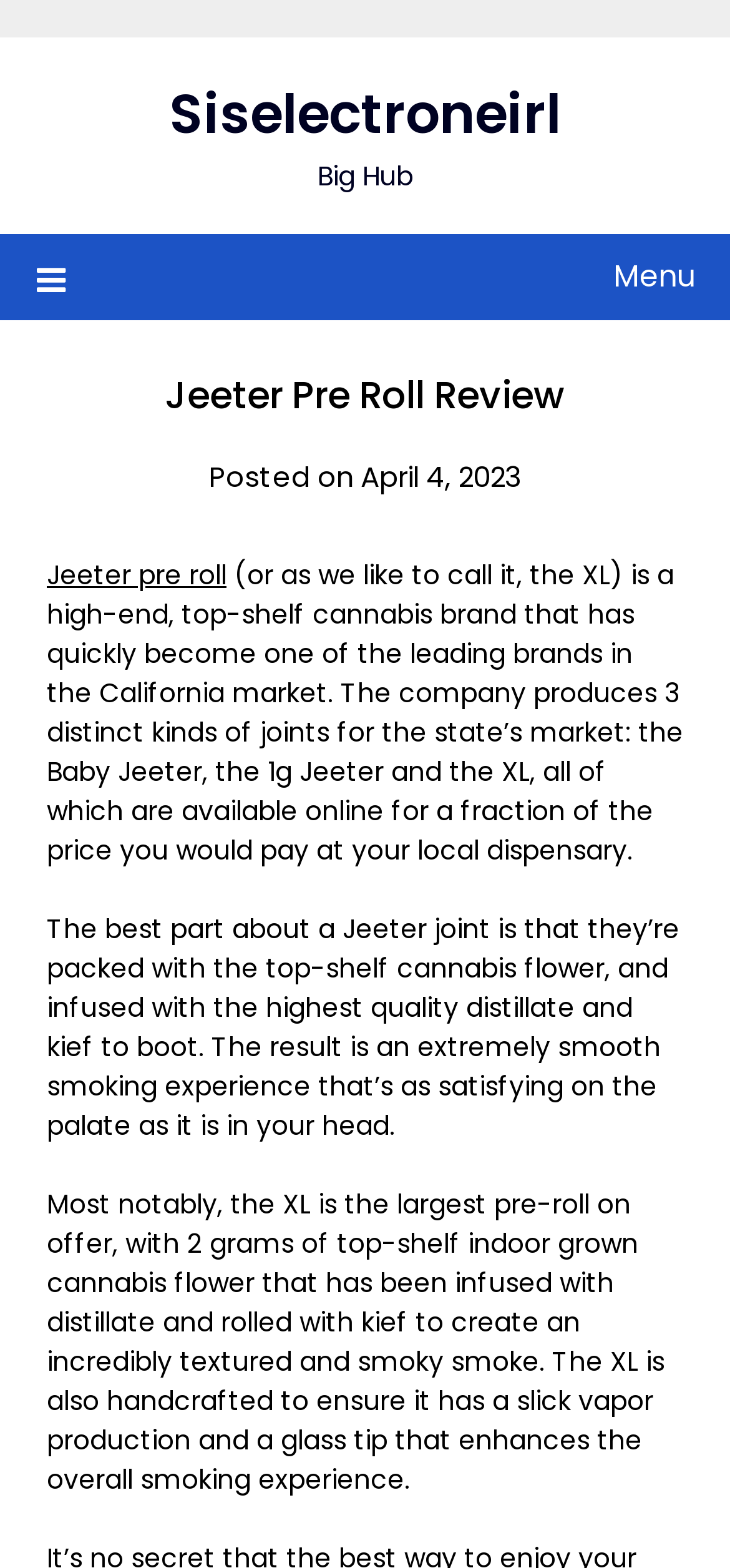Reply to the question with a brief word or phrase: What is the purpose of the glass tip in the XL pre-roll?

Enhances smoking experience